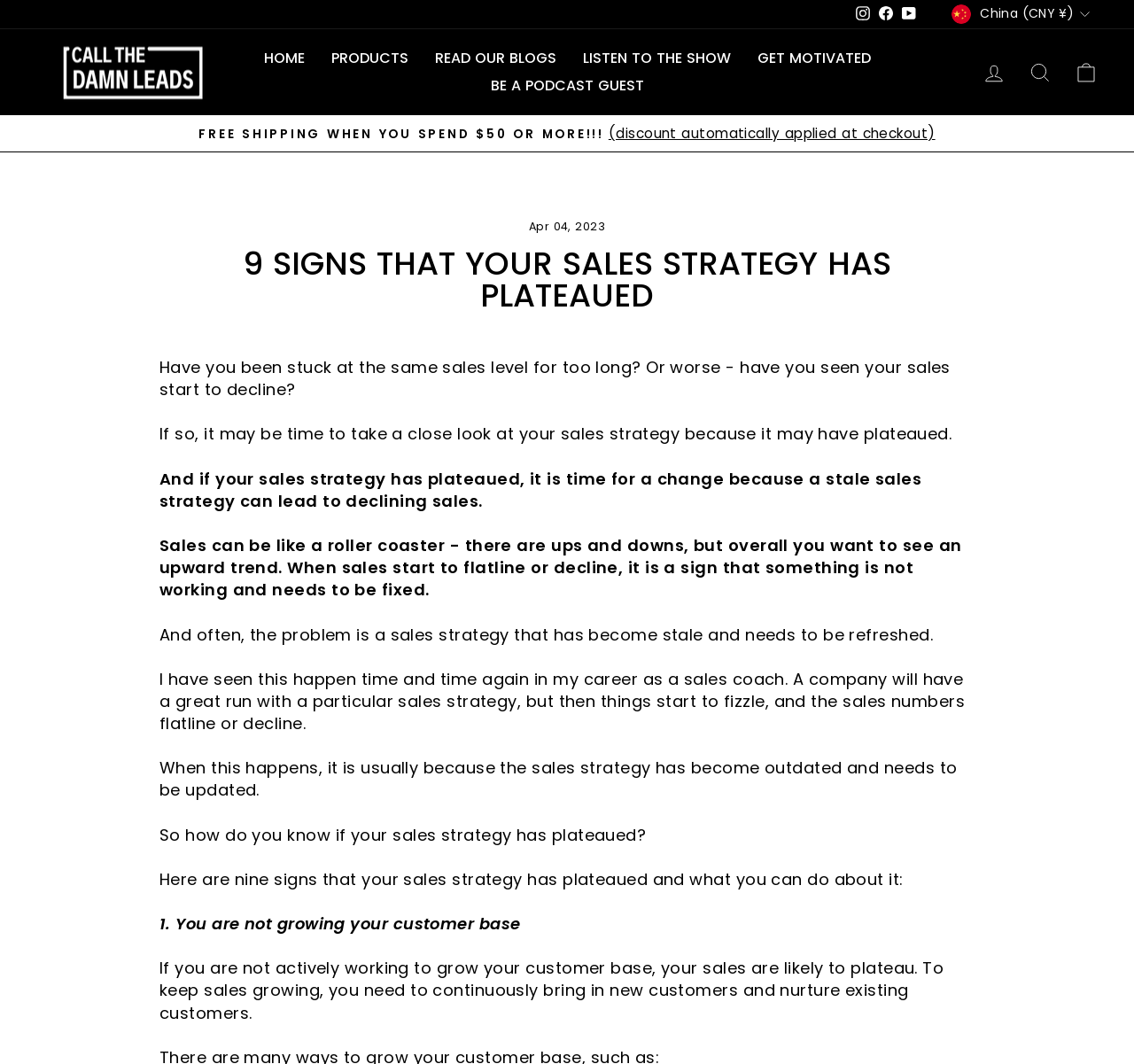Kindly respond to the following question with a single word or a brief phrase: 
What is the role of the author?

Sales coach